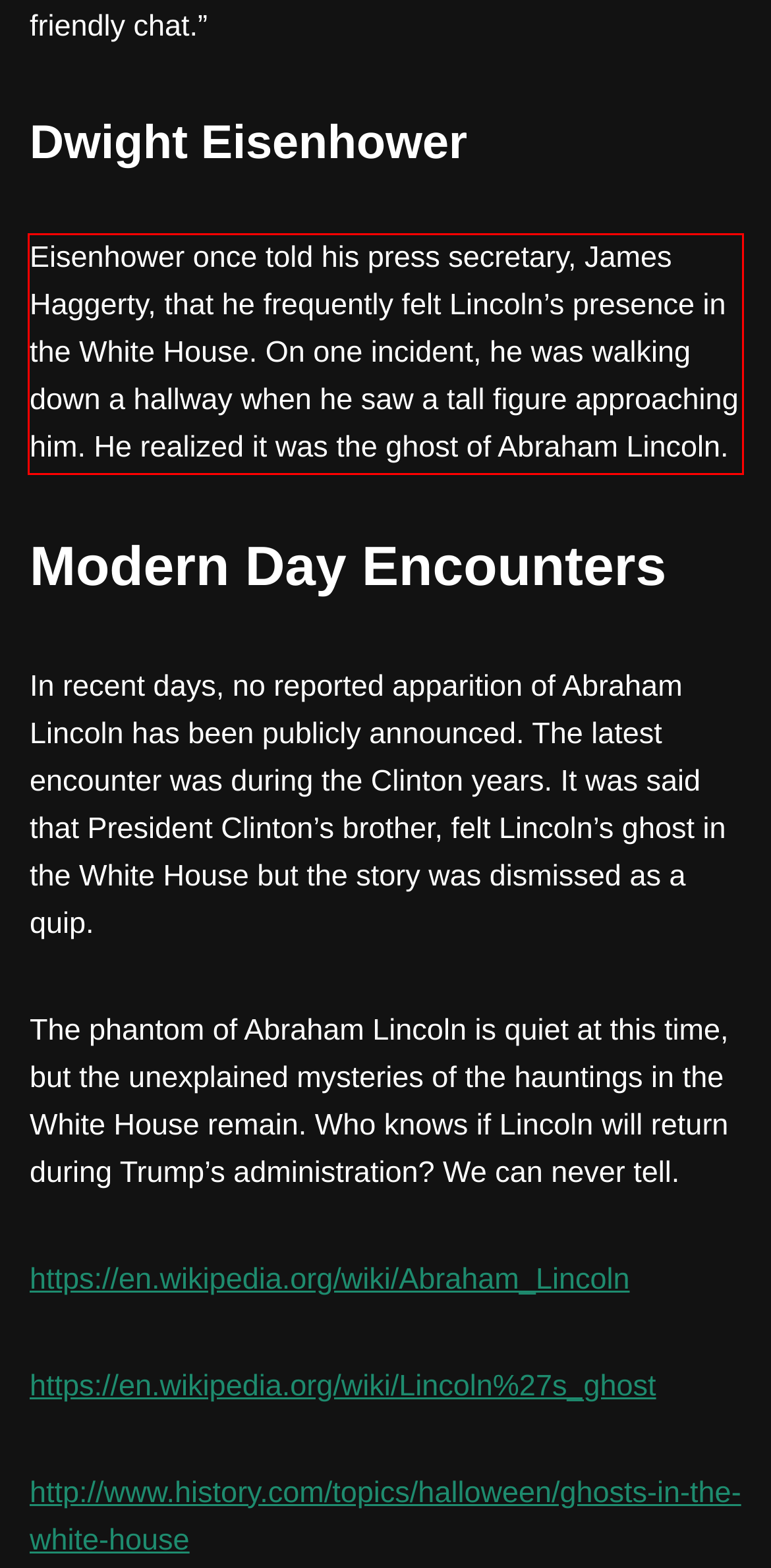Please examine the screenshot of the webpage and read the text present within the red rectangle bounding box.

Eisenhower once told his press secretary, James Haggerty, that he frequently felt Lincoln’s presence in the White House. On one incident, he was walking down a hallway when he saw a tall figure approaching him. He realized it was the ghost of Abraham Lincoln.